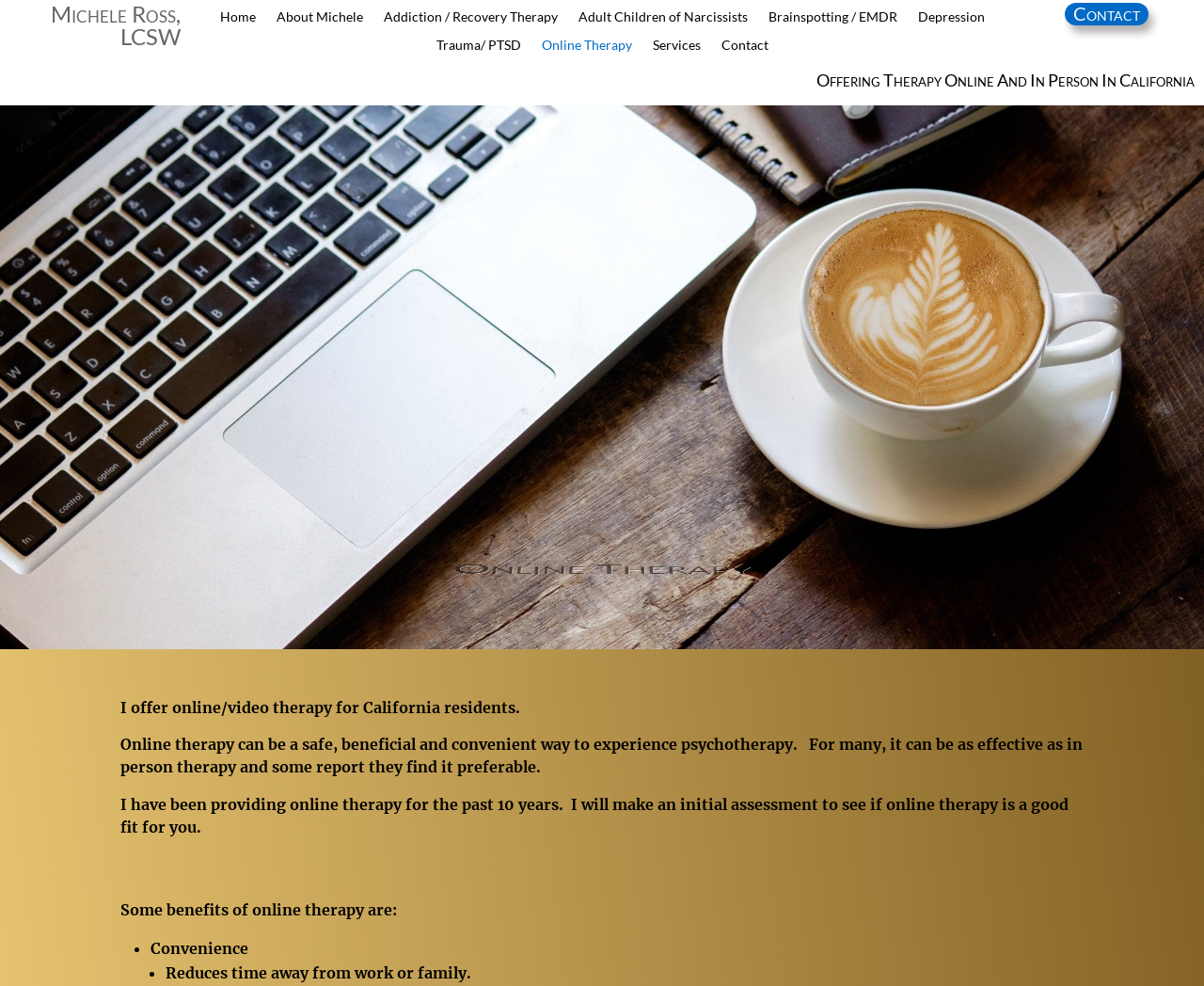Find the bounding box coordinates of the element to click in order to complete the given instruction: "Read about Online Therapy."

[0.45, 0.039, 0.525, 0.06]